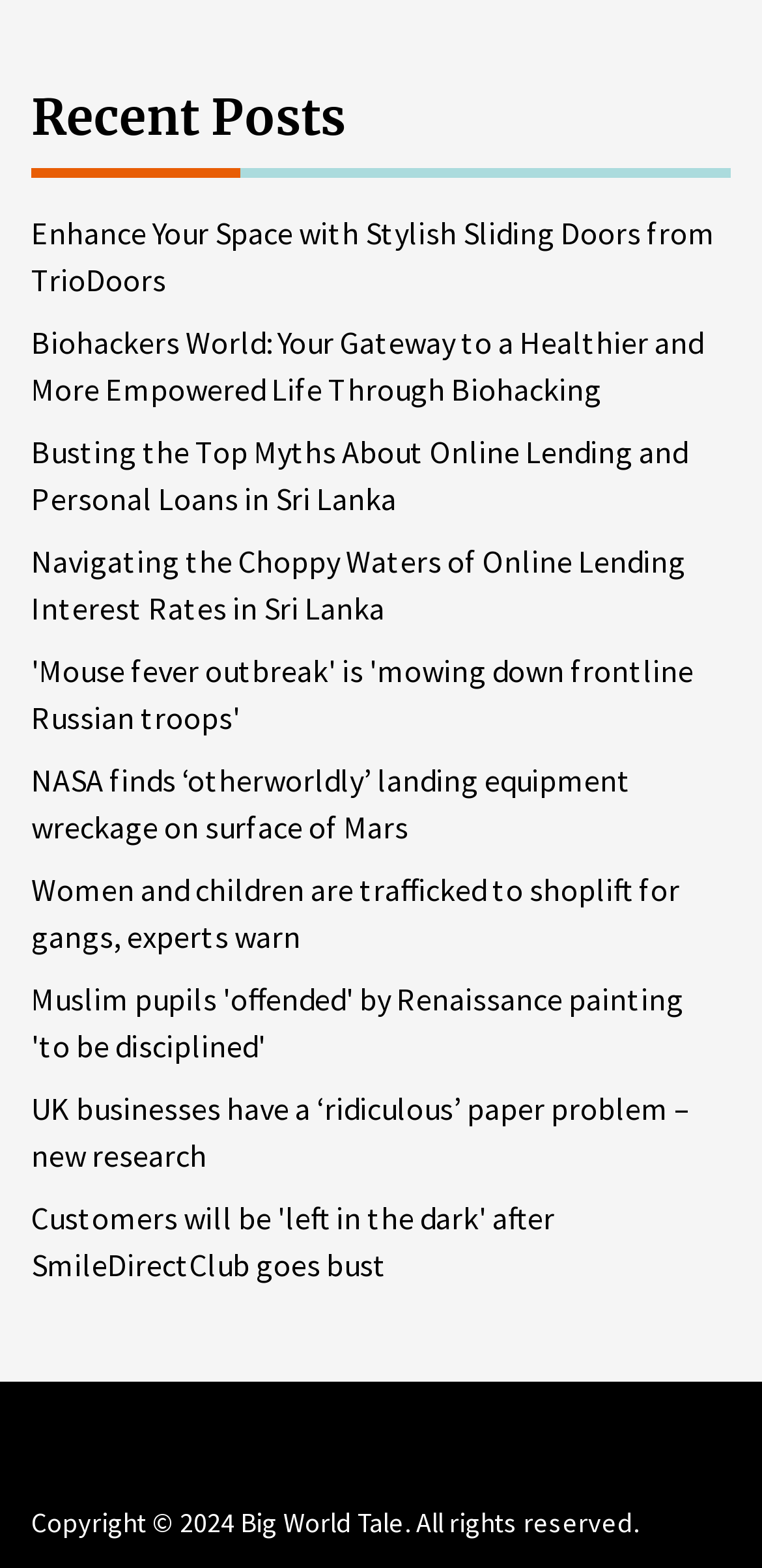Determine the bounding box coordinates of the clickable region to follow the instruction: "Visit Big World Tale".

[0.315, 0.96, 0.546, 0.983]